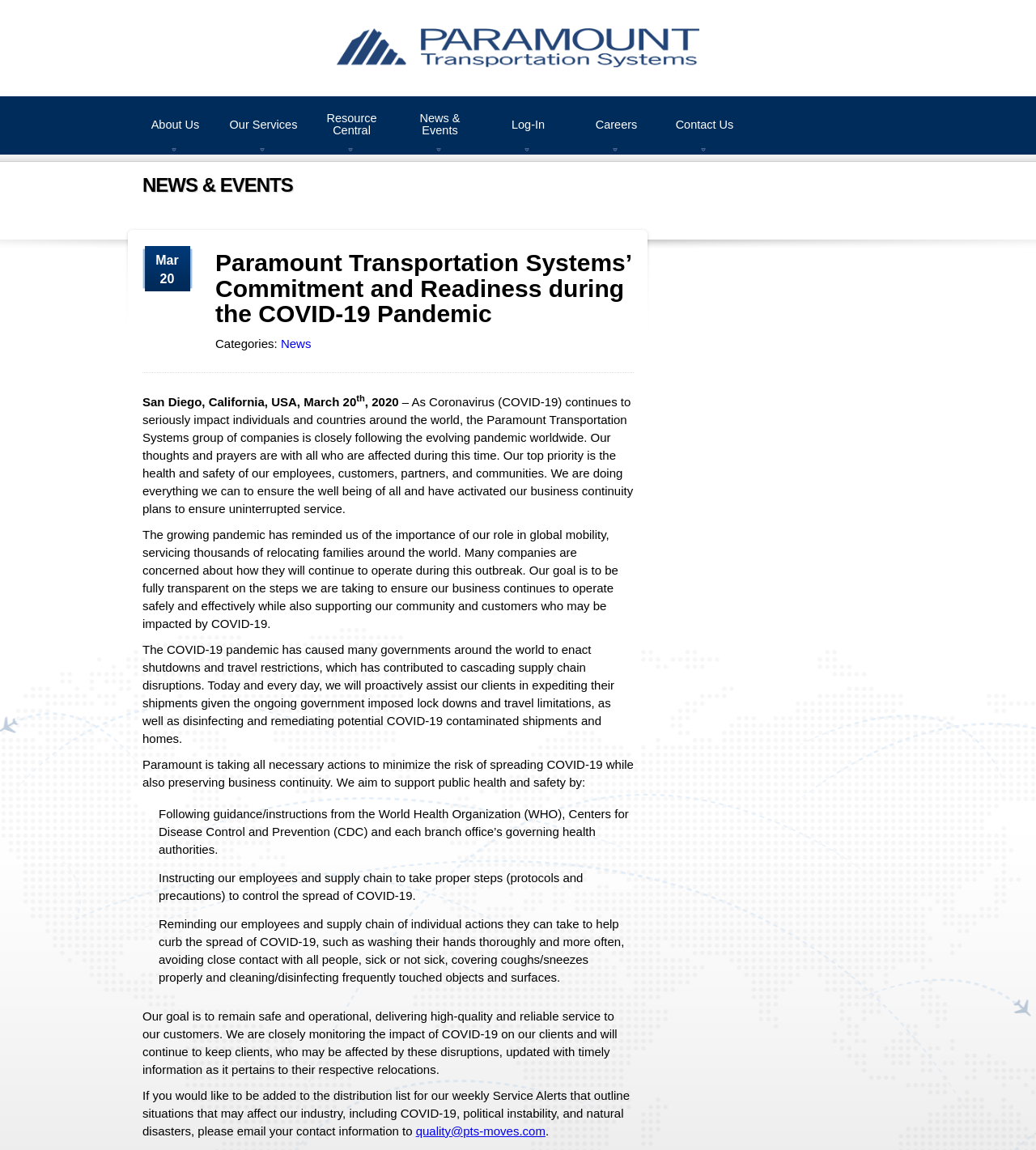Please specify the bounding box coordinates in the format (top-left x, top-left y, bottom-right x, bottom-right y), with values ranging from 0 to 1. Identify the bounding box for the UI component described as follows: Paramount Transportation Systems

[0.325, 0.0, 0.675, 0.083]